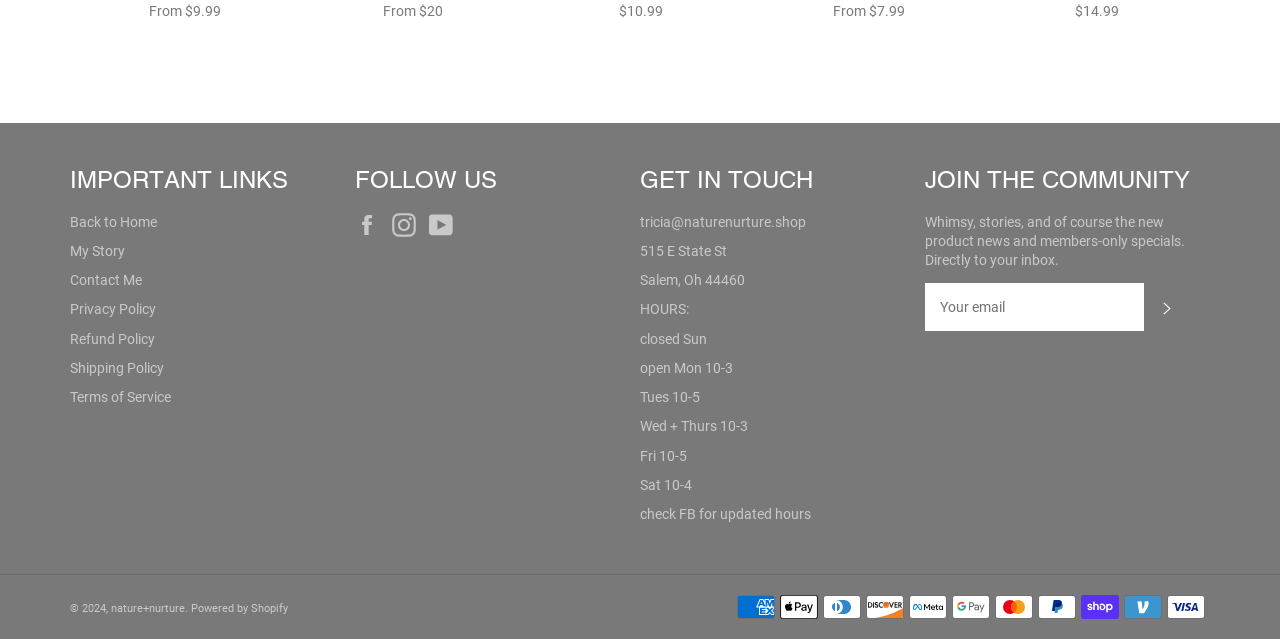Could you please study the image and provide a detailed answer to the question:
What are the hours of operation on Tuesdays?

I found the hours of operation by looking at the 'GET IN TOUCH' section, where it lists the hours for each day of the week. On Tuesdays, the hours are 10-5.